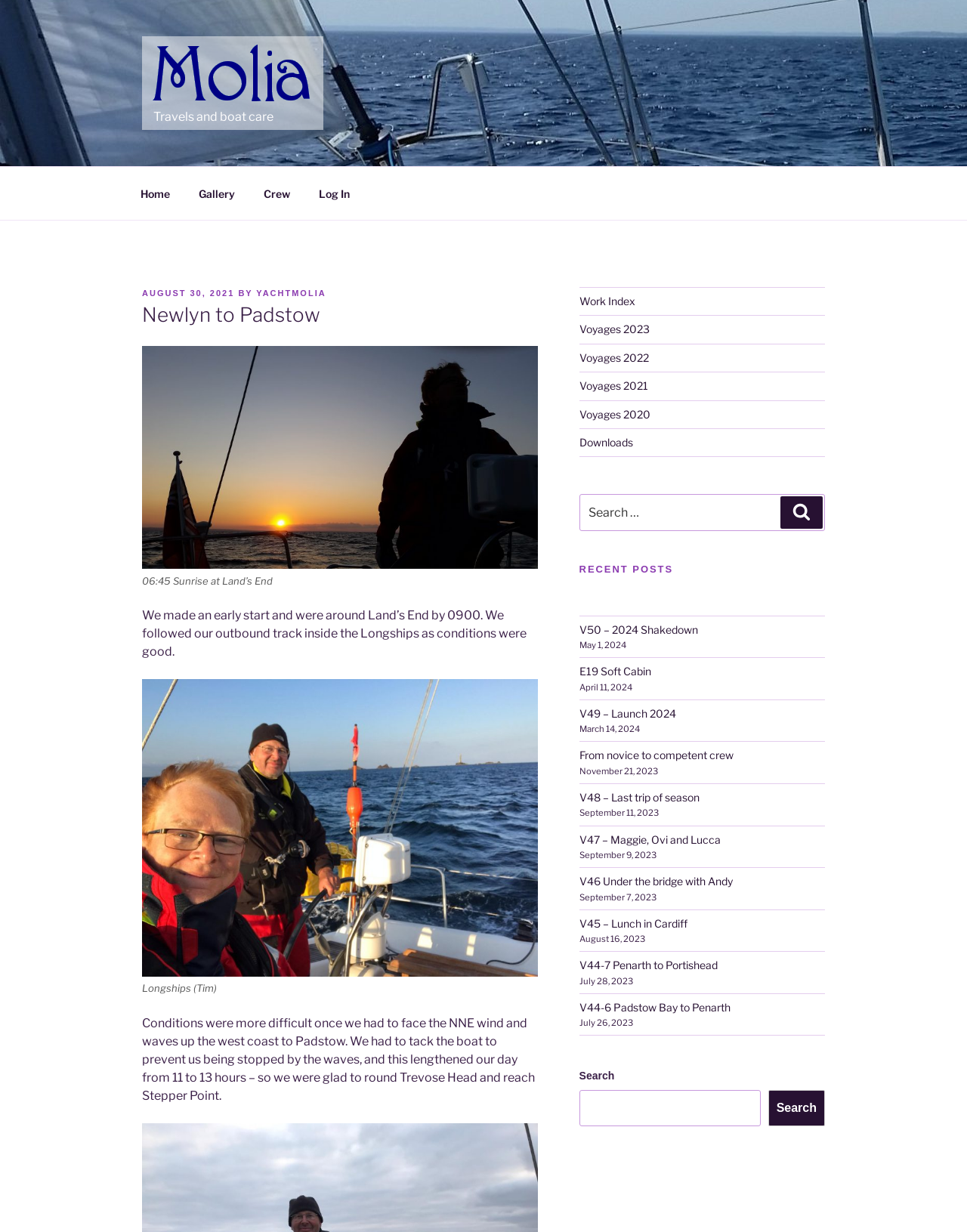What is the name of the yacht?
Using the image, answer in one word or phrase.

Molia